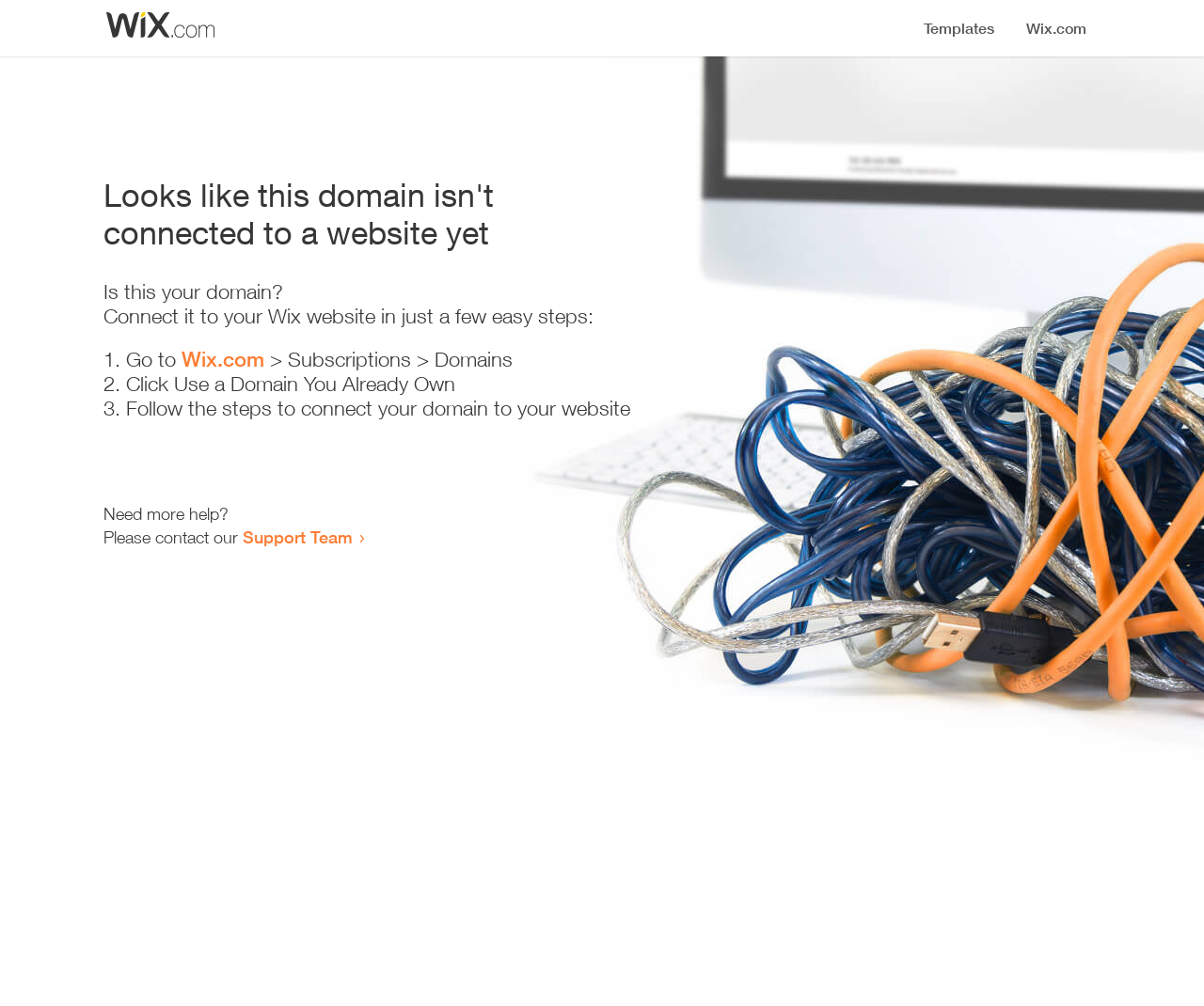How many steps are required to connect the domain? Based on the screenshot, please respond with a single word or phrase.

3